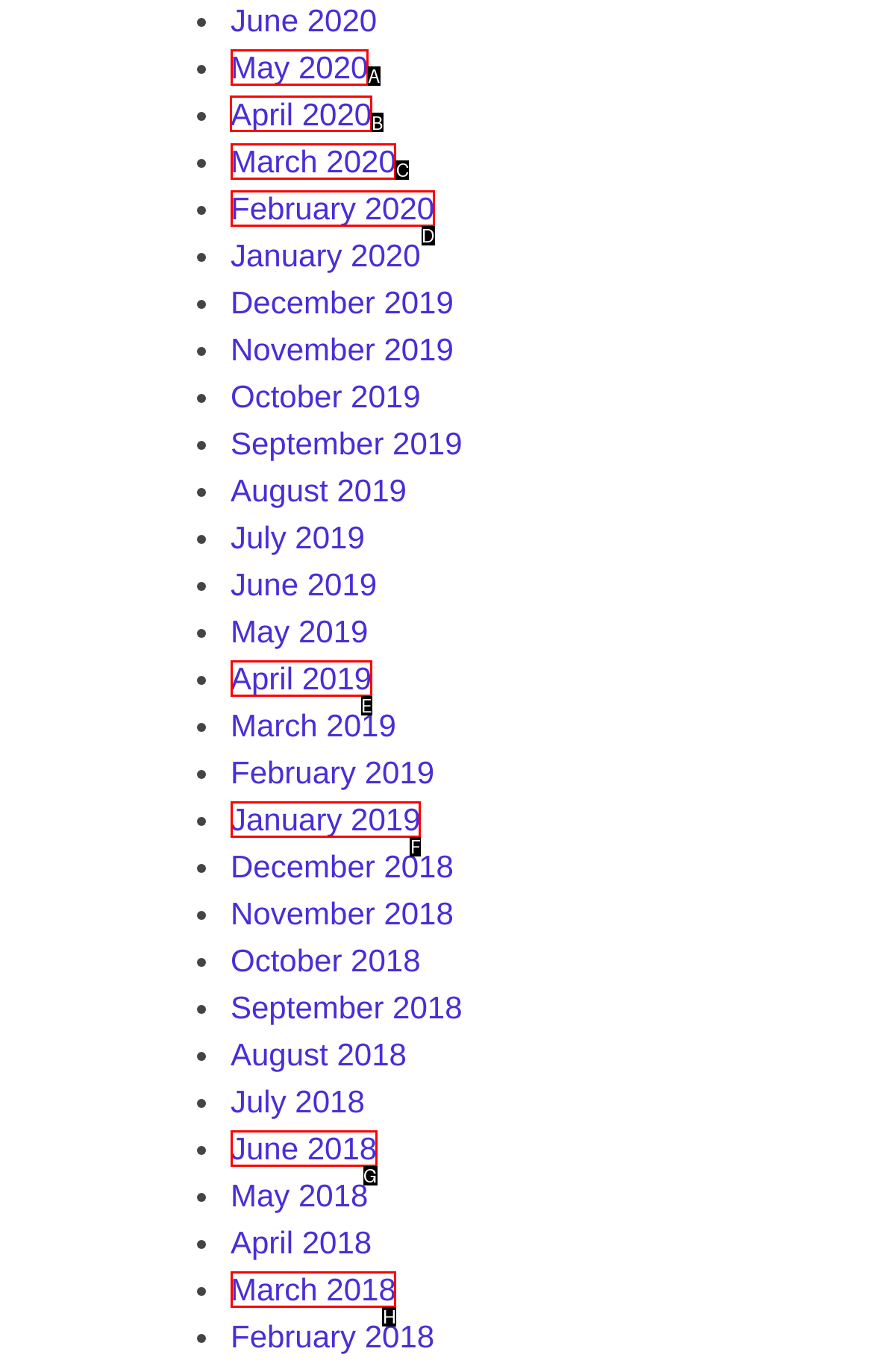Select the correct option from the given choices to perform this task: View April 2020. Provide the letter of that option.

B